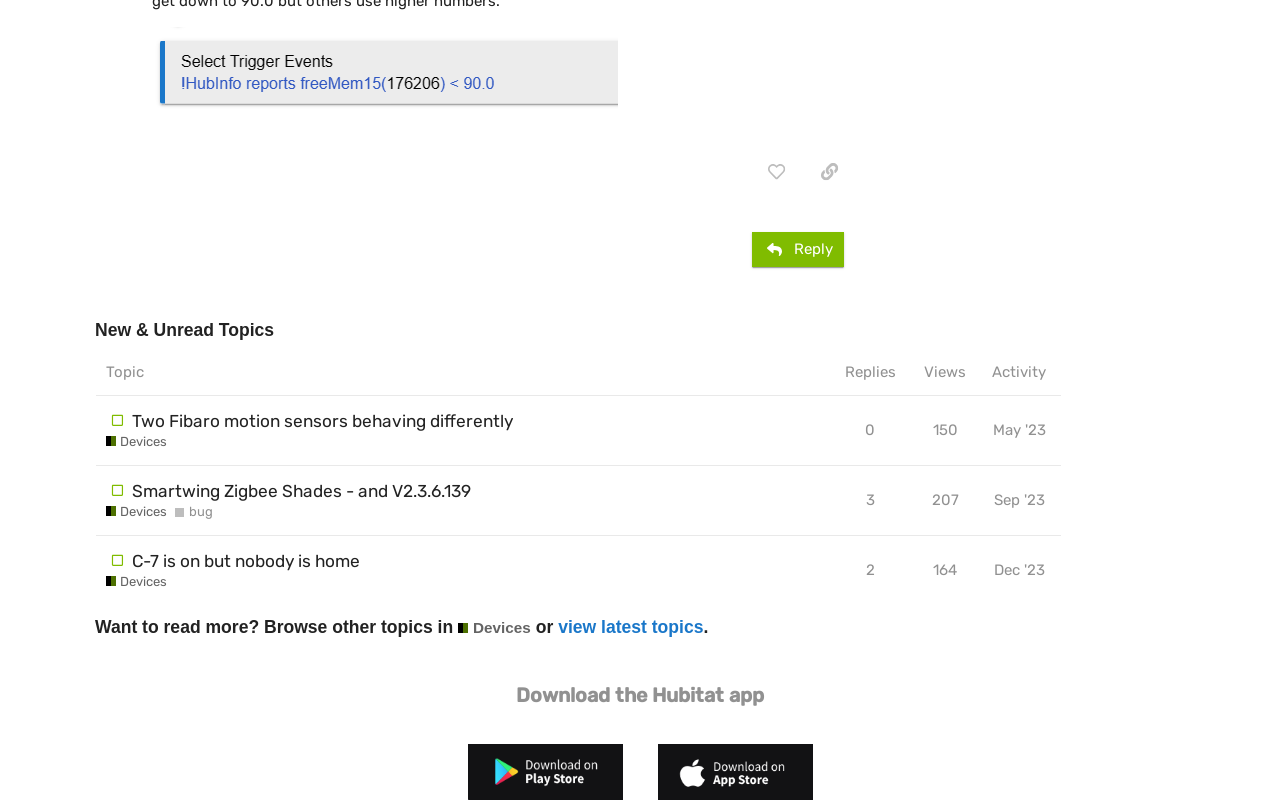Give a short answer using one word or phrase for the question:
How many replies does the topic 'Two Fibaro motion sensors behaving differently' have?

0